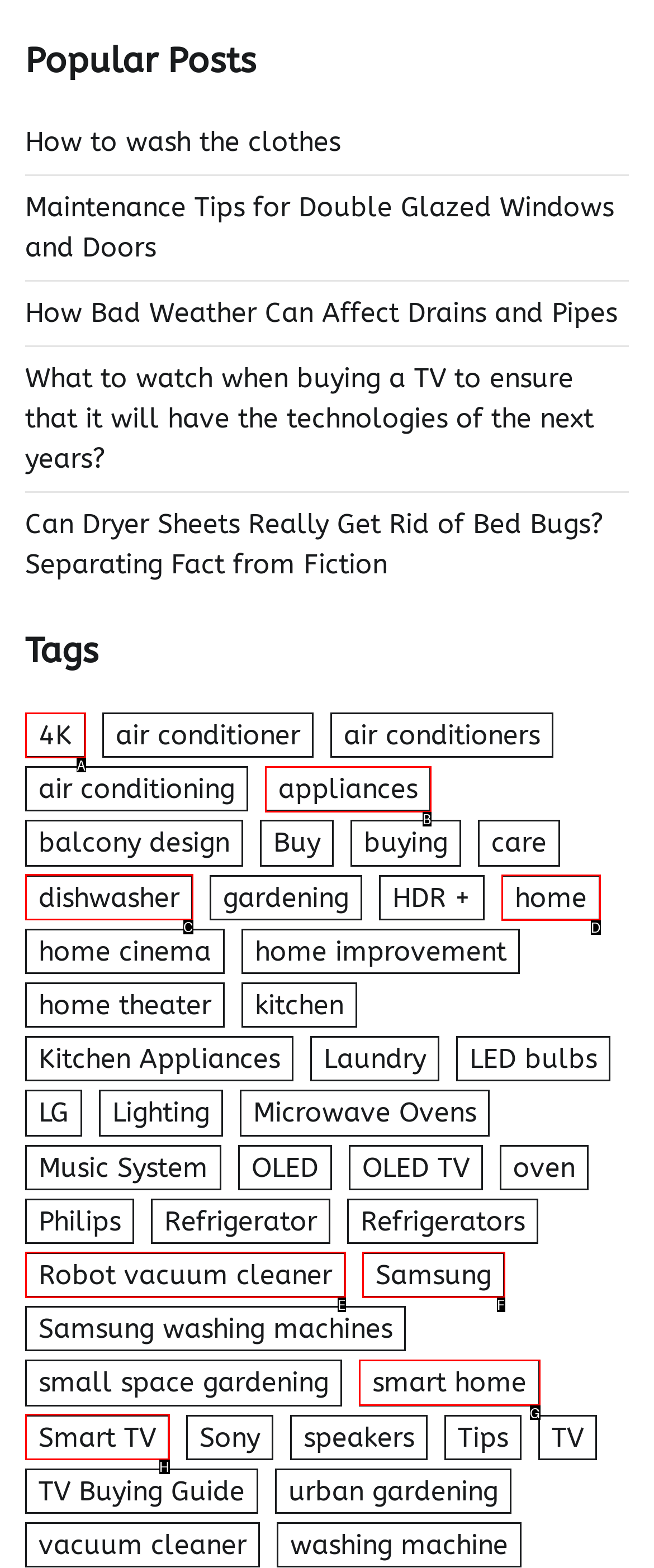Determine which HTML element should be clicked to carry out the following task: Explore 'home' related topics Respond with the letter of the appropriate option.

D